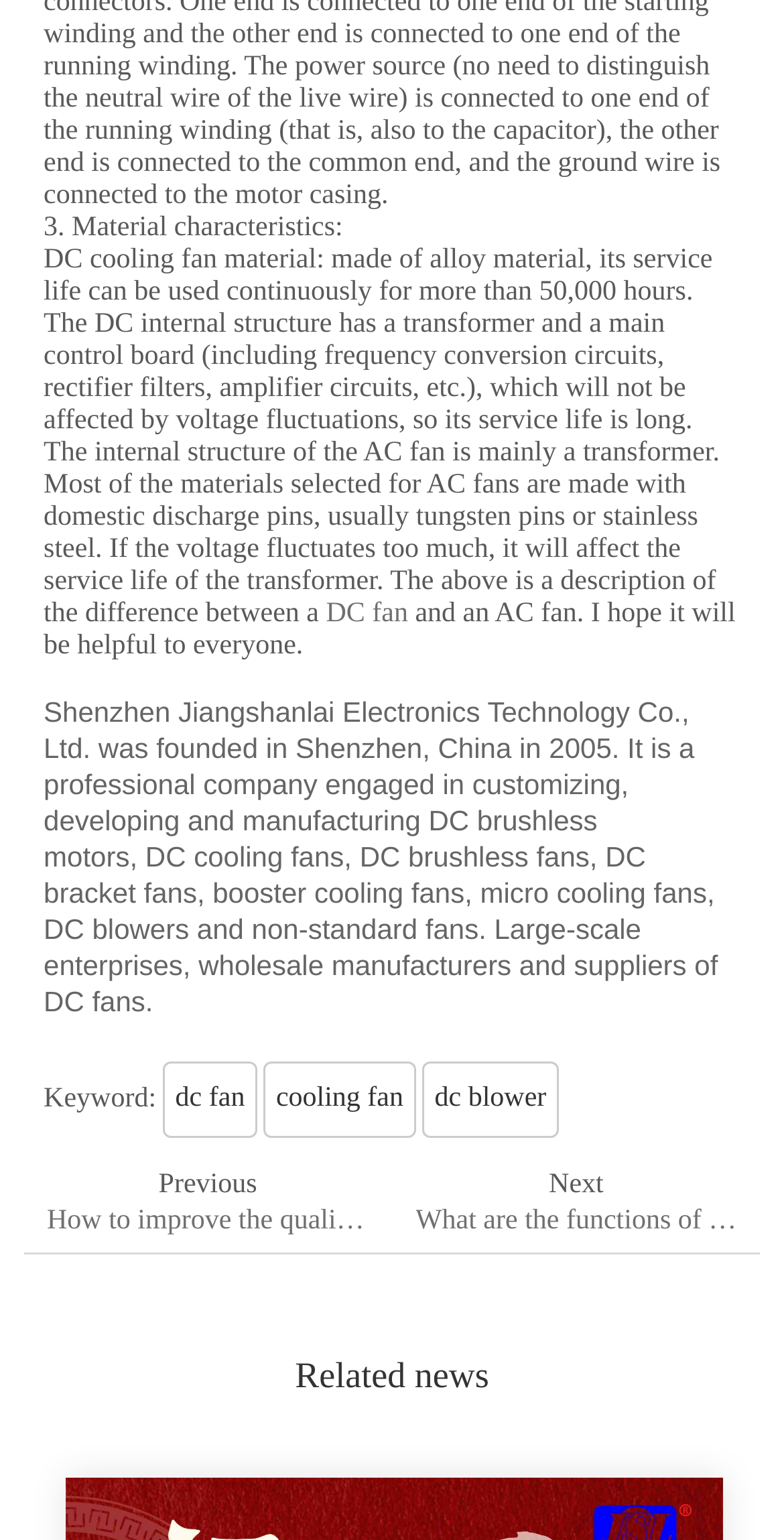What is the company's name?
Give a detailed explanation using the information visible in the image.

The company's name can be found in the paragraph that starts with 'Shenzhen Jiangshanlai Electronics Technology Co., Ltd. was founded in Shenzhen, China in 2005.'